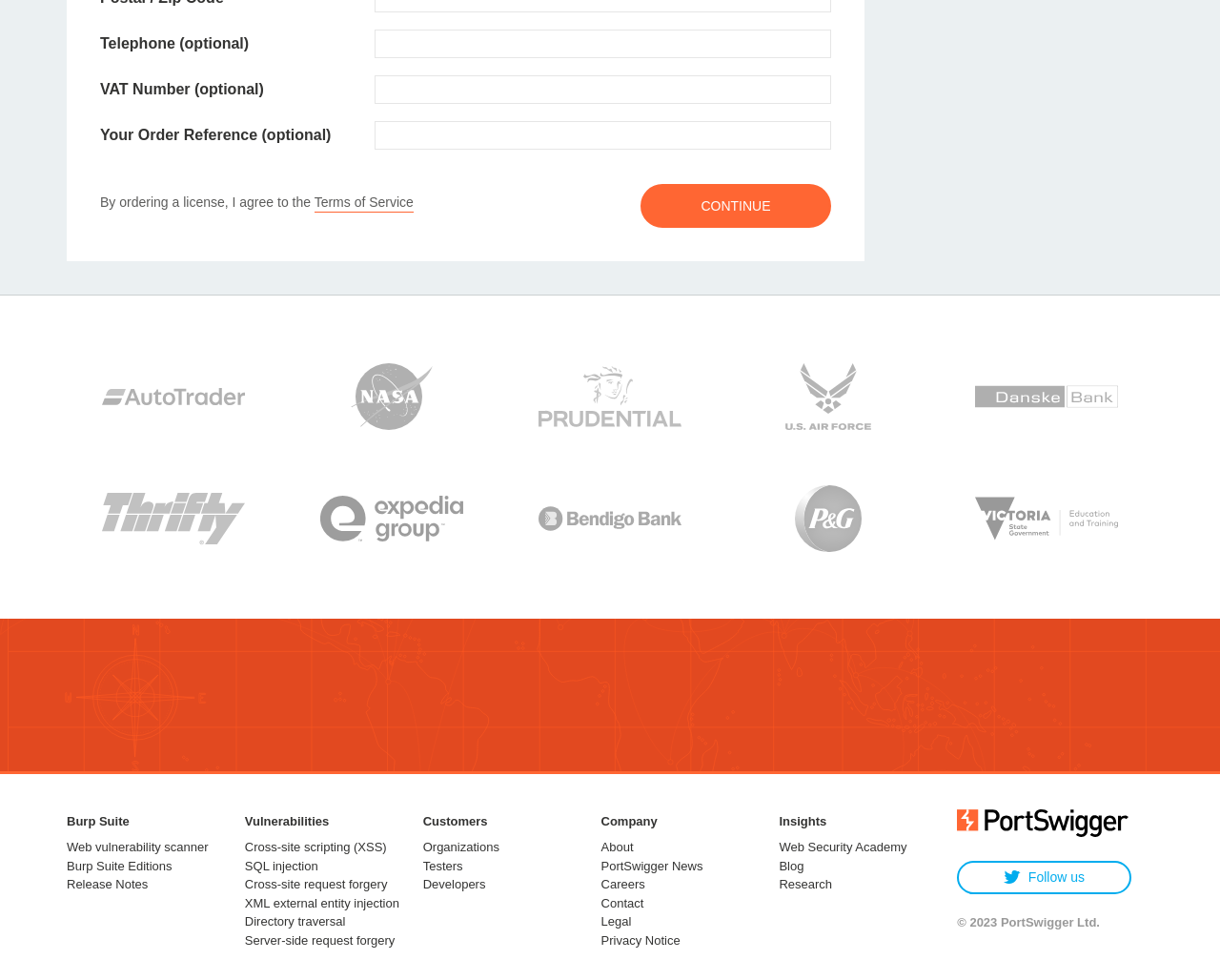Please provide a comprehensive answer to the question based on the screenshot: What type of vulnerability is 'Cross-site scripting (XSS)'?

The link 'Cross-site scripting (XSS)' is located under the 'Vulnerabilities' section, which suggests that it is a type of web vulnerability. This is further supported by the context of the webpage, which appears to be related to web security and vulnerability scanning.